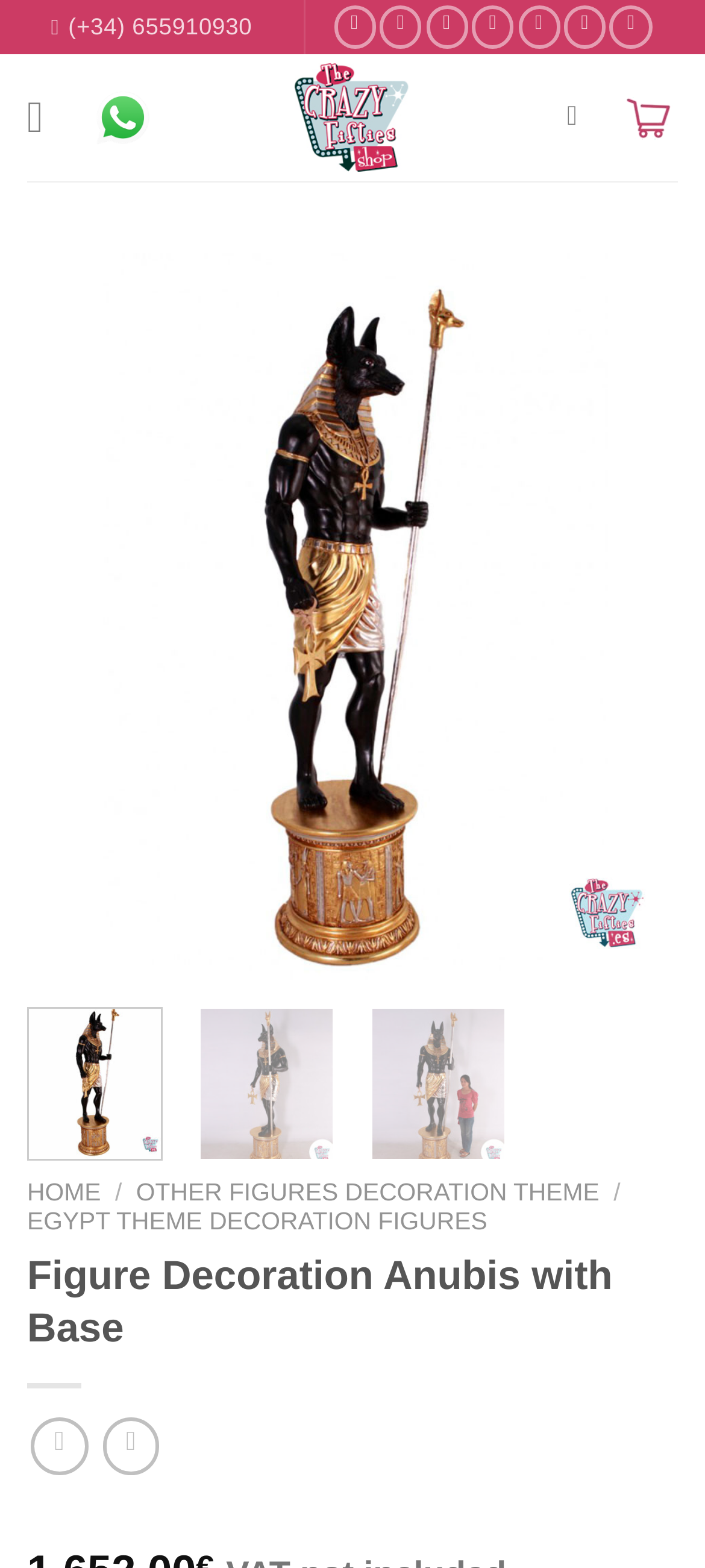Offer a detailed explanation of the webpage layout and contents.

The webpage is an e-commerce page for a product called "Figure Decoration Anubis with Base" on Thecrazyfifties.es. At the top left, there is a phone number link with a Spanish country code. Next to it, there are social media links to Facebook, Instagram, TikTok, Twitter, Pinterest, and Youtube. 

Below these links, there is a logo of Thecrazyfifties.es, accompanied by an image of the same logo. To the right of the logo, there is a main menu link. 

On the top right, there is a search link and a shopping cart link with an accompanying image. 

The main content of the page is dedicated to the product, with a large image of the "Figure Decoration God Anubis with Base" at the top. Below the image, there are three smaller images of related products: "Figure Decoration Ancient Egypt Anubis" and "Figure Decoration Ancient Egypt God Anubis". 

Underneath the images, there are navigation links to "HOME", "OTHER FIGURES DECORATION THEME", and "EGYPT THEME DECORATION FIGURES". 

The product title "Figure Decoration Anubis with Base" is displayed as a heading. At the bottom of the page, there are two links with icons, possibly for scrolling up or down the page.